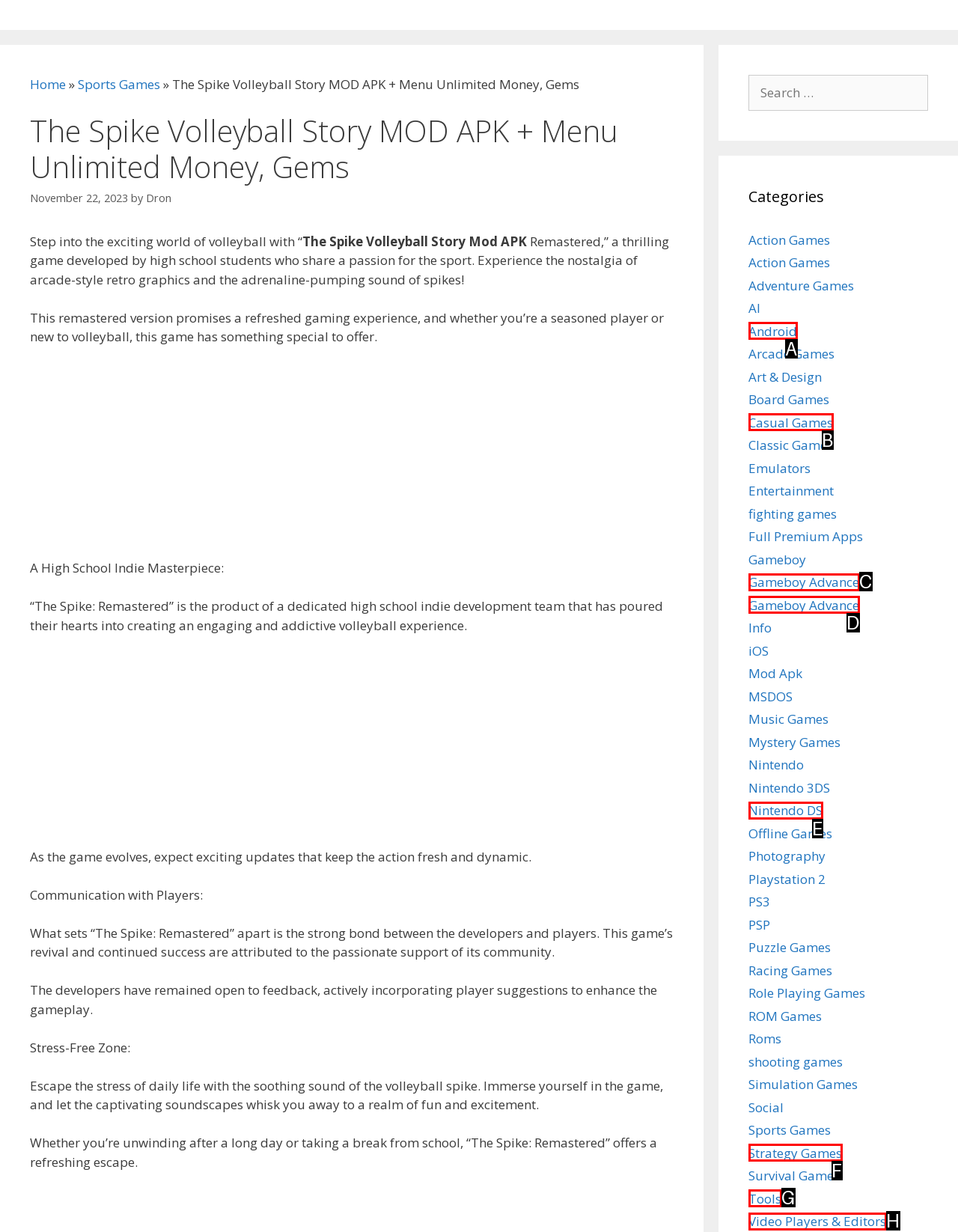Determine which option matches the element description: Video Players & Editors
Reply with the letter of the appropriate option from the options provided.

H